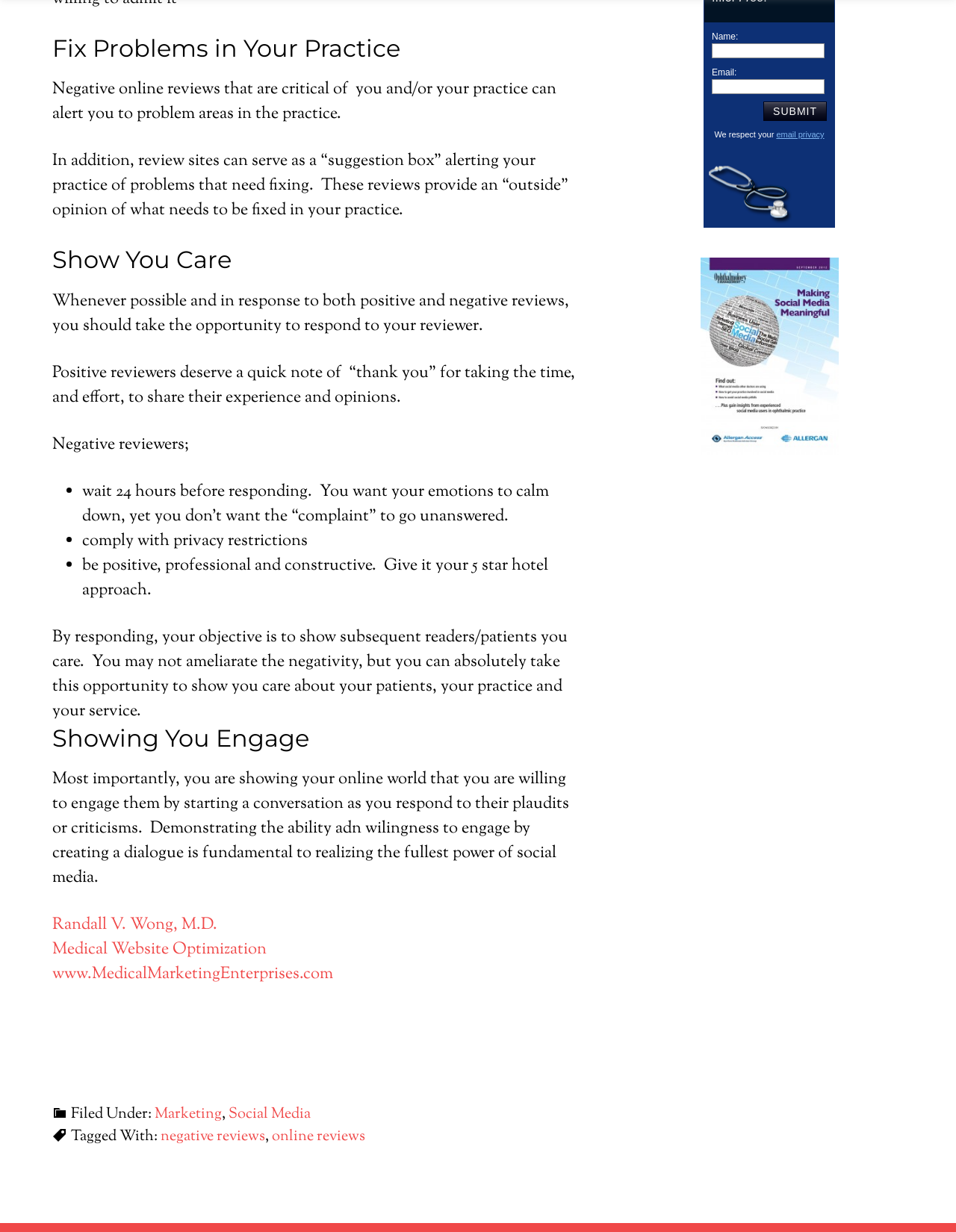Identify the bounding box coordinates for the element that needs to be clicked to fulfill this instruction: "Enter your name". Provide the coordinates in the format of four float numbers between 0 and 1: [left, top, right, bottom].

[0.745, 0.035, 0.862, 0.047]